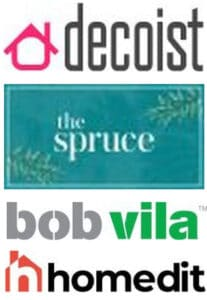Detail every visible element in the image extensively.

This image showcases notable brands and platforms featured in the realm of home decor and improvement. Prominently displayed are the logos of "decoist," "the spruce," "bob vila," and "homedit," each representing a unique voice in the interior design and lifestyle space. Together, they symbolize a wealth of resources for homeowners and design enthusiasts seeking inspiration and guidance to elevate their living spaces. The visual arrangement highlights their significance in providing expert advice, innovative ideas, and creative solutions for achieving stylish and sophisticated home aesthetics.